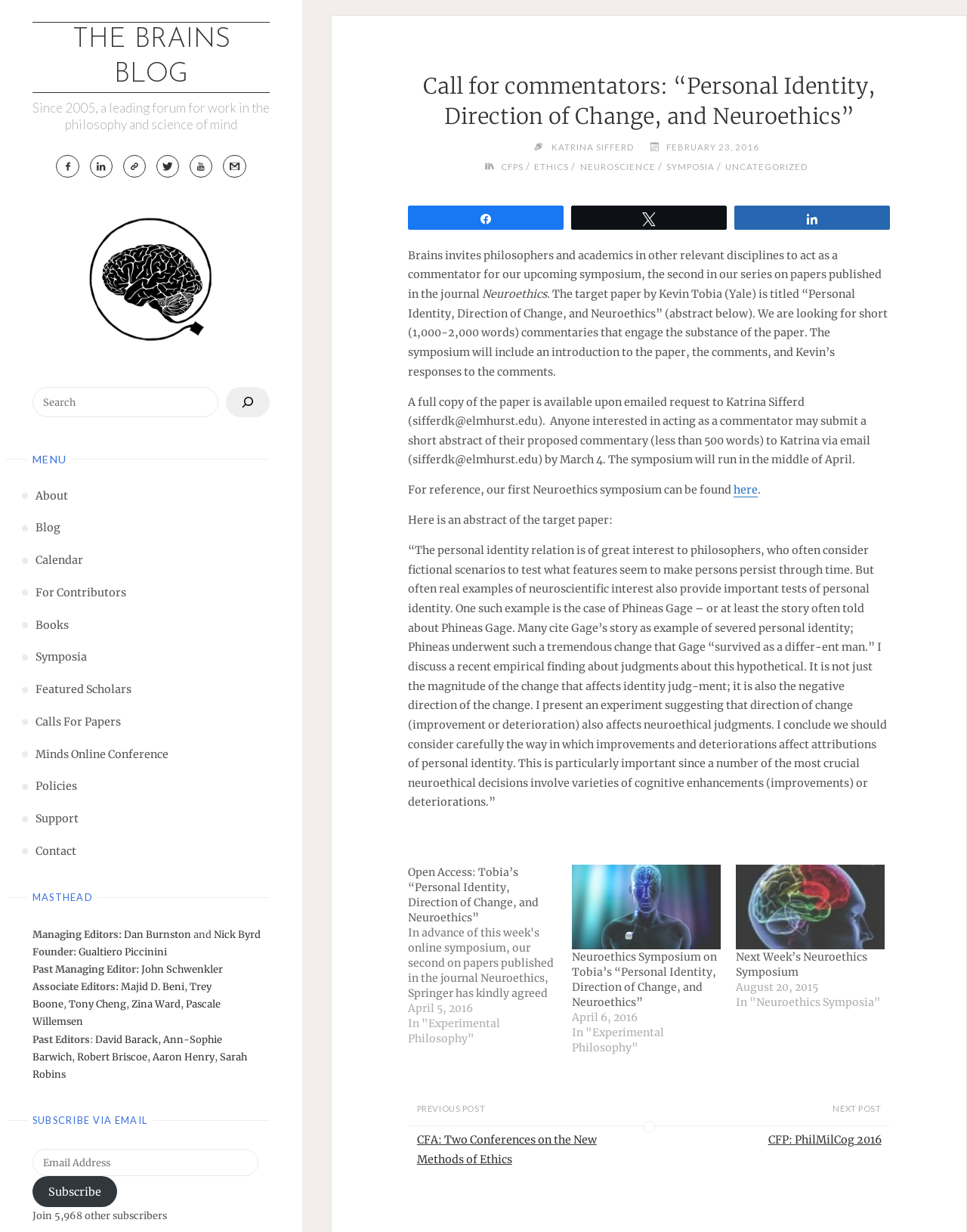Ascertain the bounding box coordinates for the UI element detailed here: "Sarah Robins". The coordinates should be provided as [left, top, right, bottom] with each value being a float between 0 and 1.

[0.033, 0.853, 0.255, 0.876]